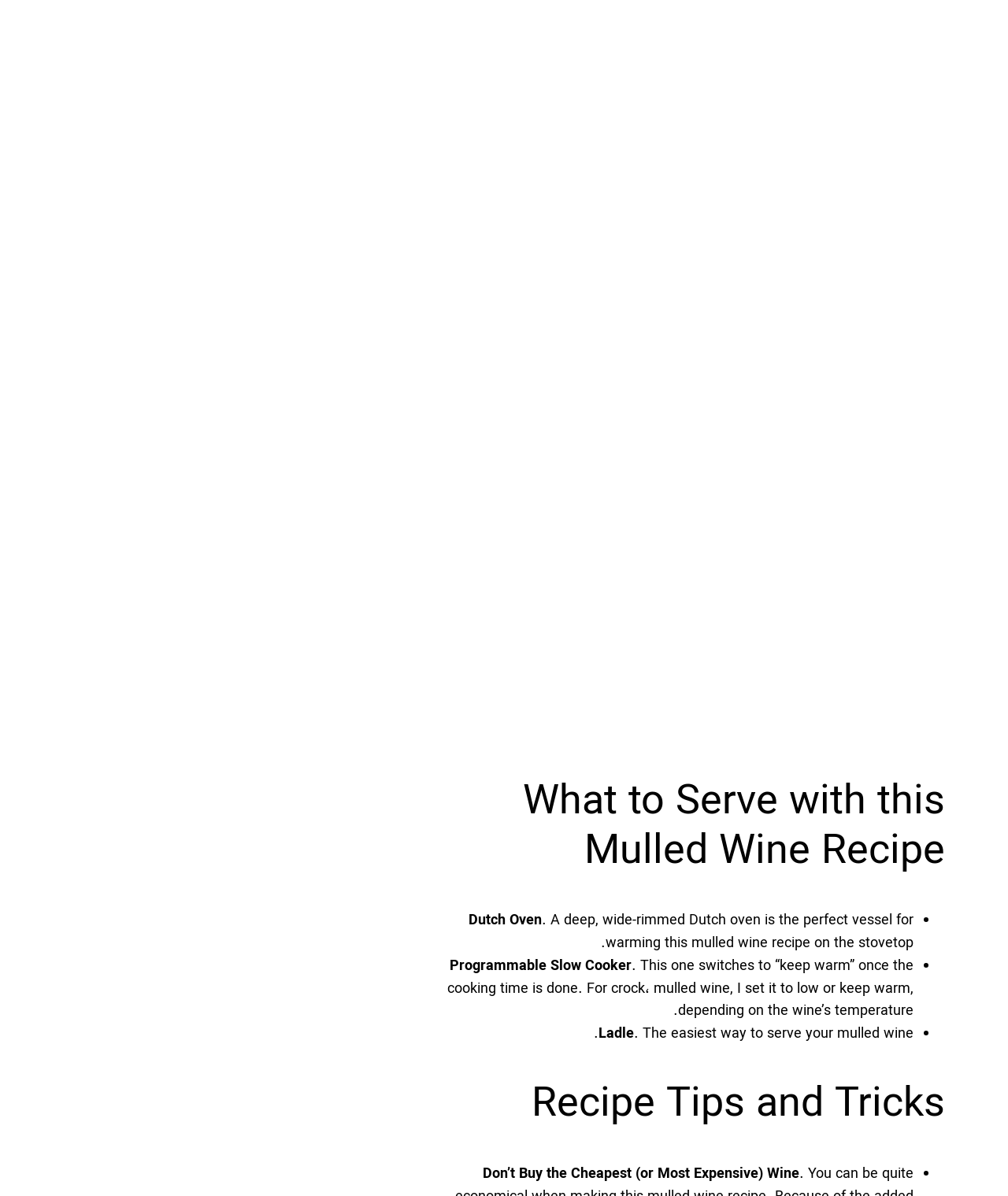Please find the bounding box coordinates (top-left x, top-left y, bottom-right x, bottom-right y) in the screenshot for the UI element described as follows: Programmable Slow Cooker

[0.262, 0.798, 0.443, 0.818]